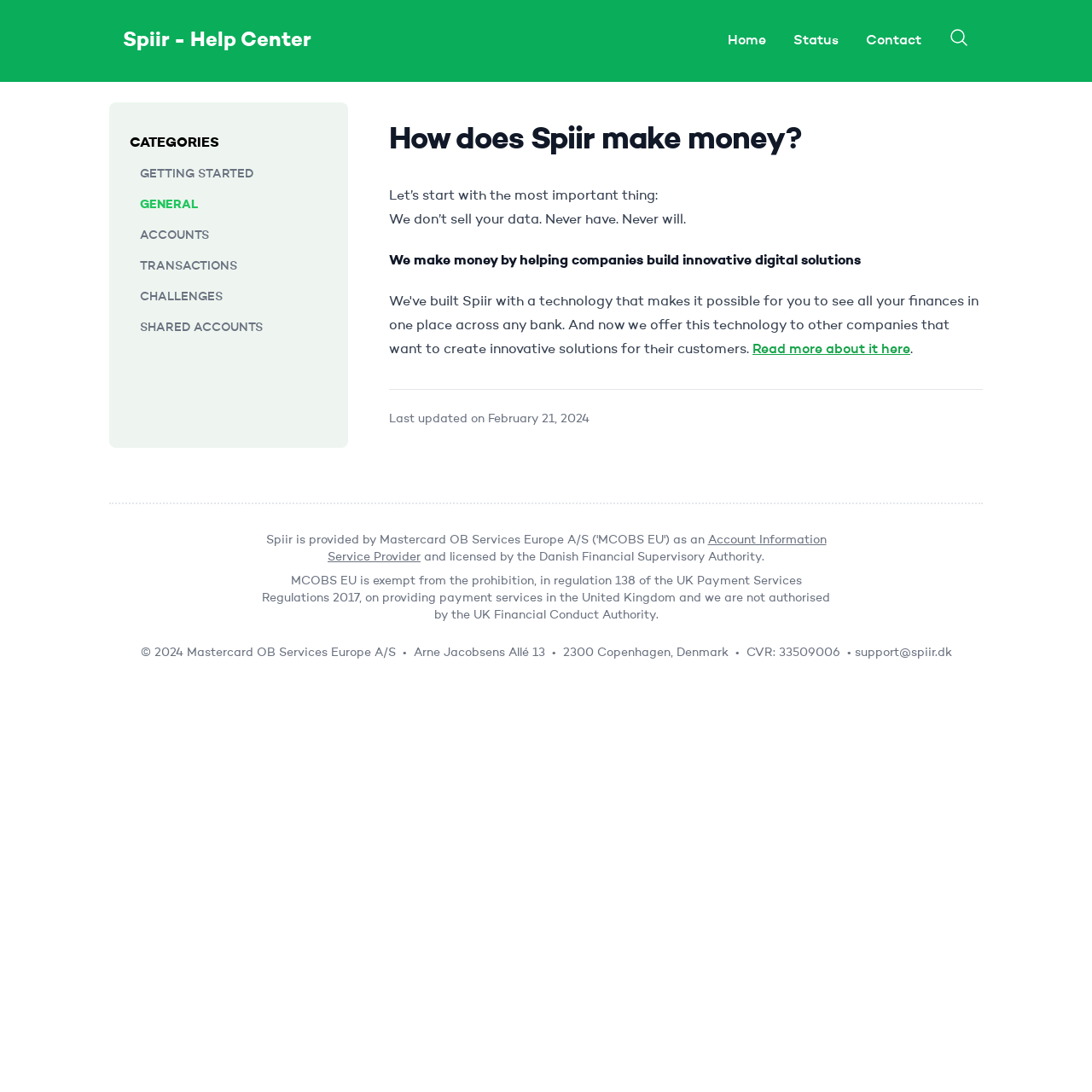Please find the bounding box for the UI component described as follows: "Read more about it here".

[0.689, 0.314, 0.834, 0.327]